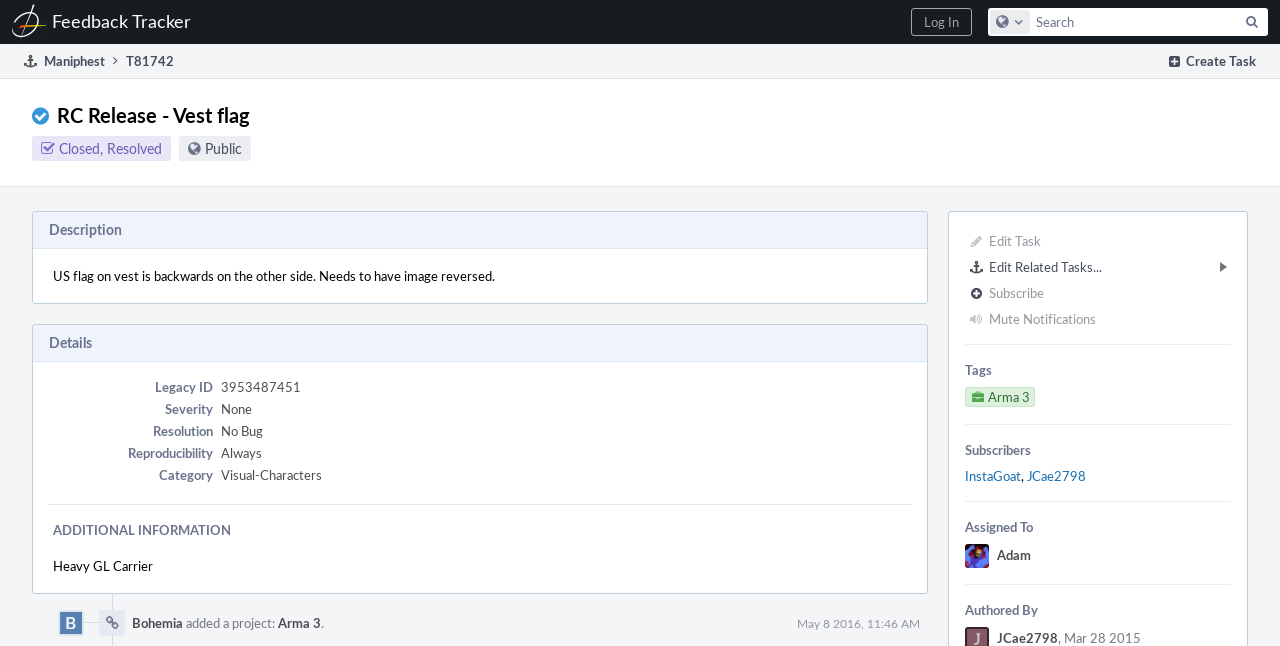Kindly determine the bounding box coordinates of the area that needs to be clicked to fulfill this instruction: "Edit the current task".

[0.751, 0.353, 0.965, 0.393]